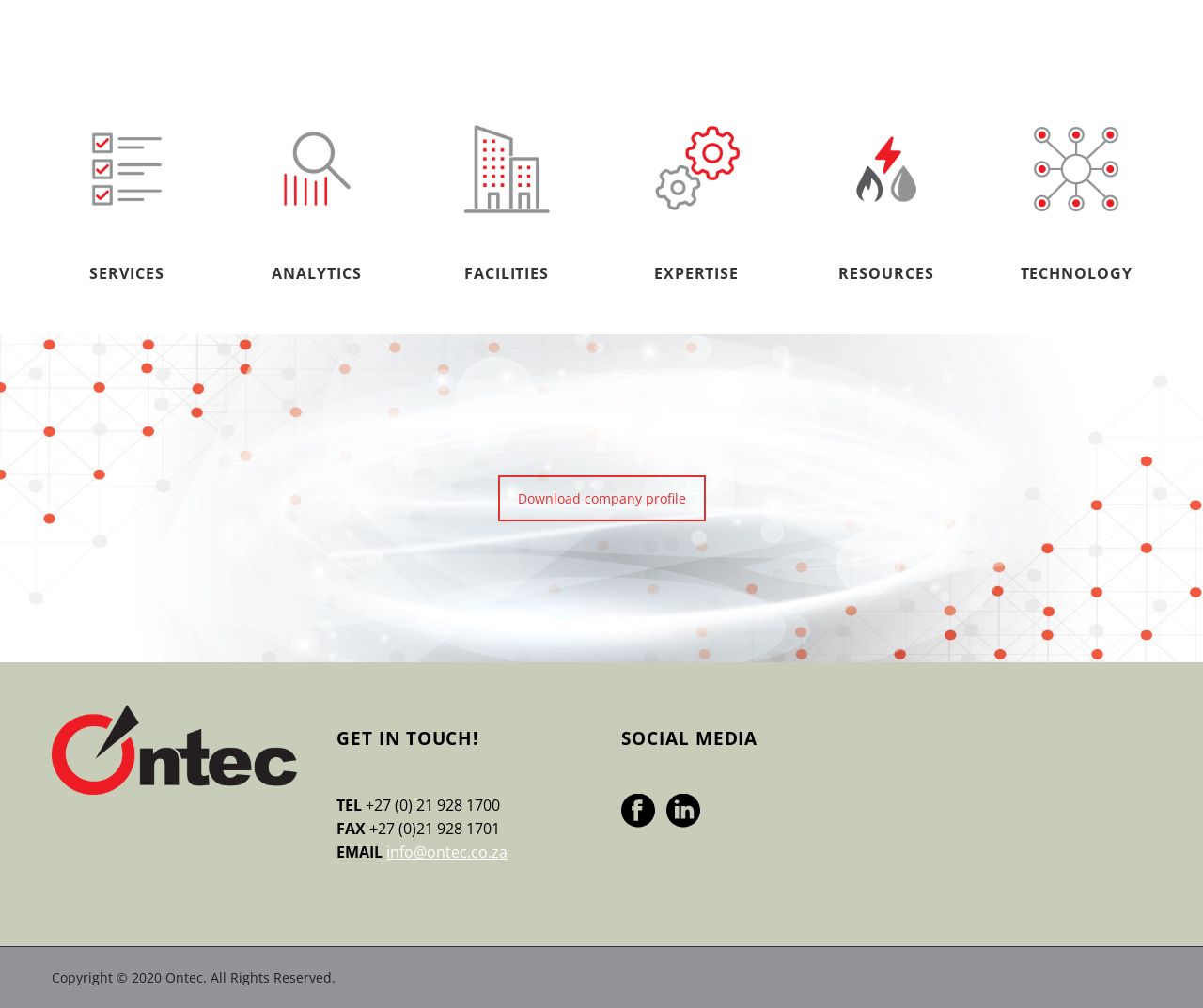Determine the bounding box coordinates of the clickable region to follow the instruction: "Click on Analytics".

[0.201, 0.093, 0.326, 0.242]